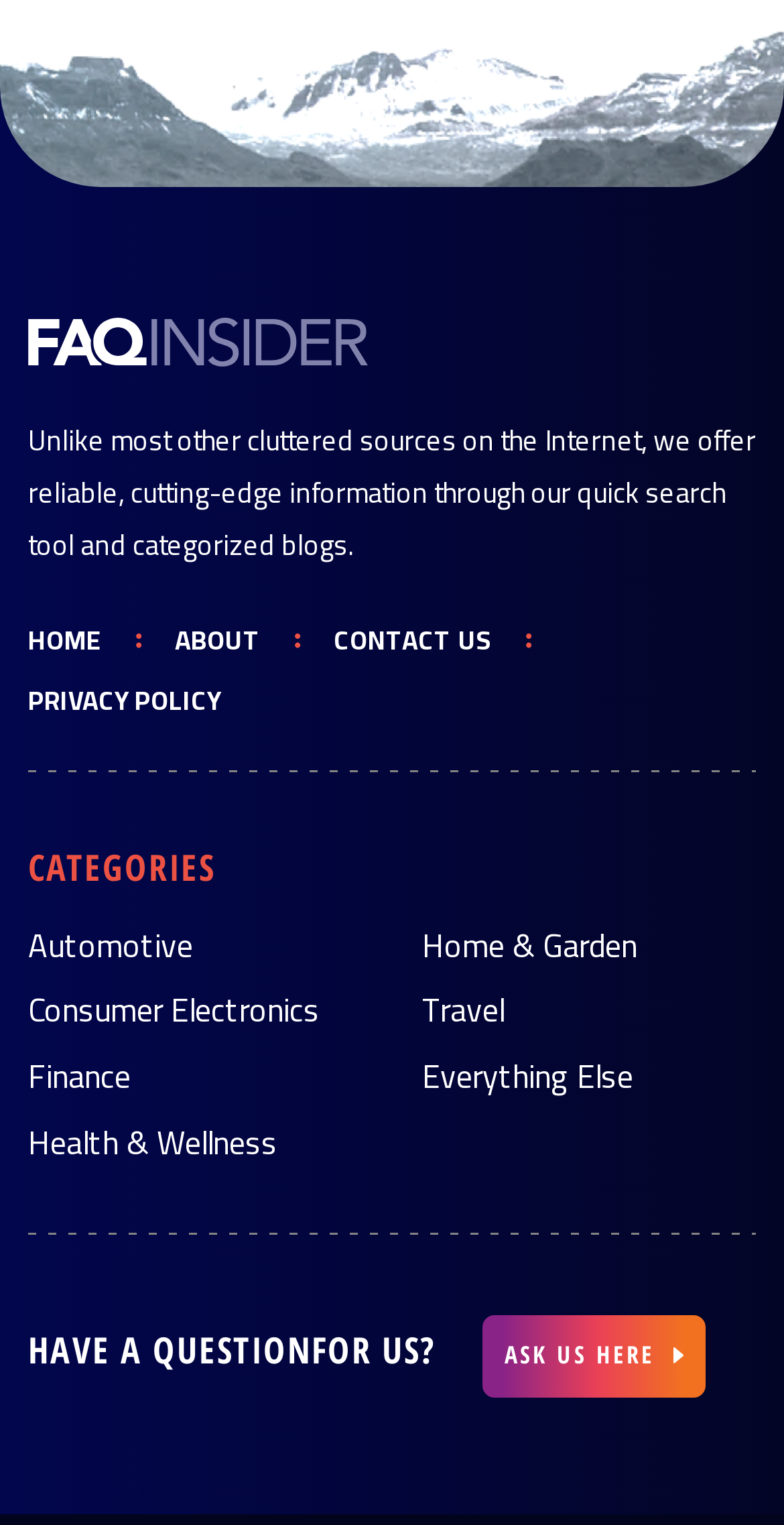Please answer the following question using a single word or phrase: 
How can users ask a question on this website?

Use the 'ASK US HERE' link